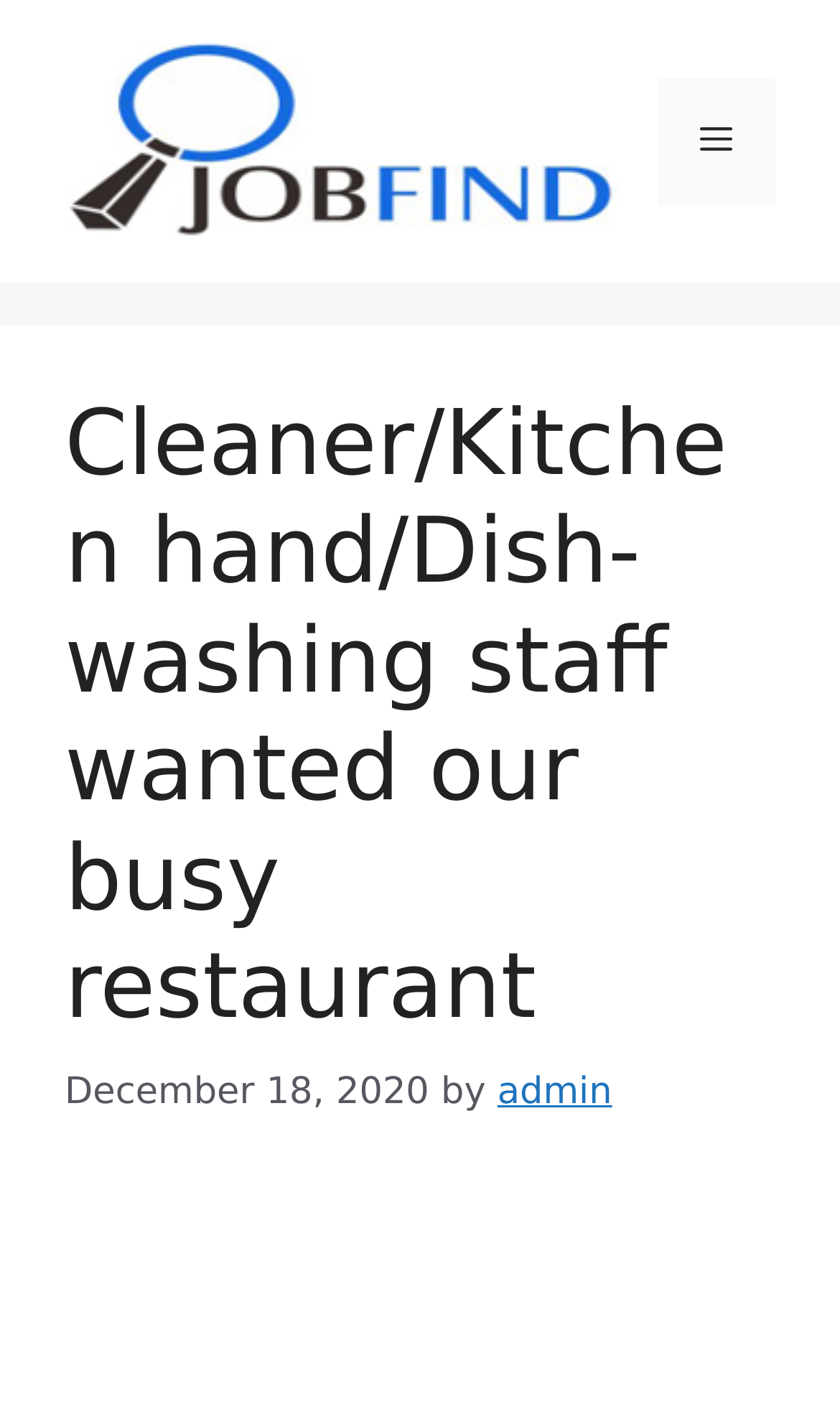Please determine and provide the text content of the webpage's heading.

Cleaner/Kitchen hand/Dish-washing staff wanted our busy restaurant